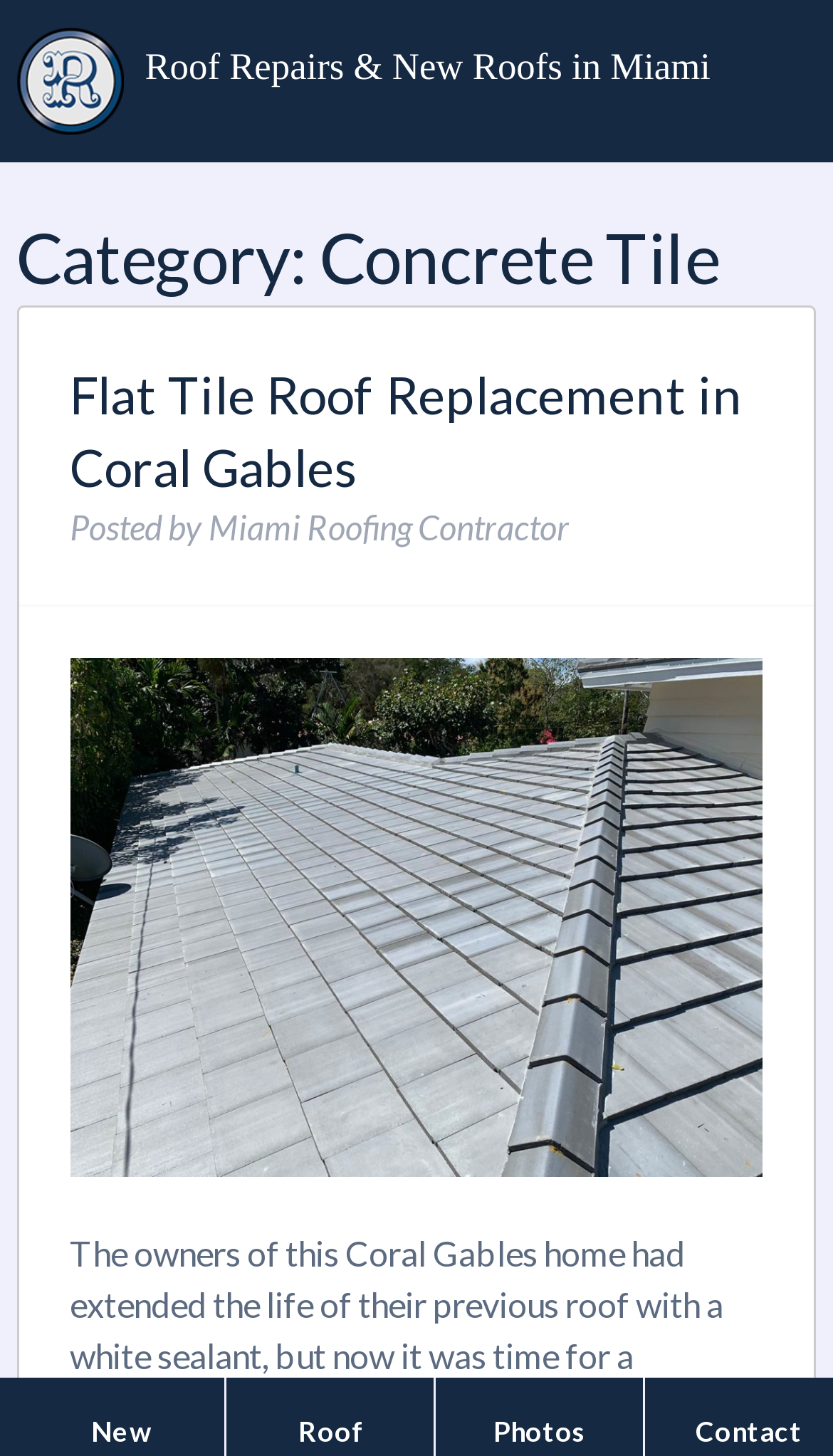Using the details in the image, give a detailed response to the question below:
What is the category of the webpage?

The heading 'Category: Concrete Tile' indicates that the category of the webpage is Concrete Tile.